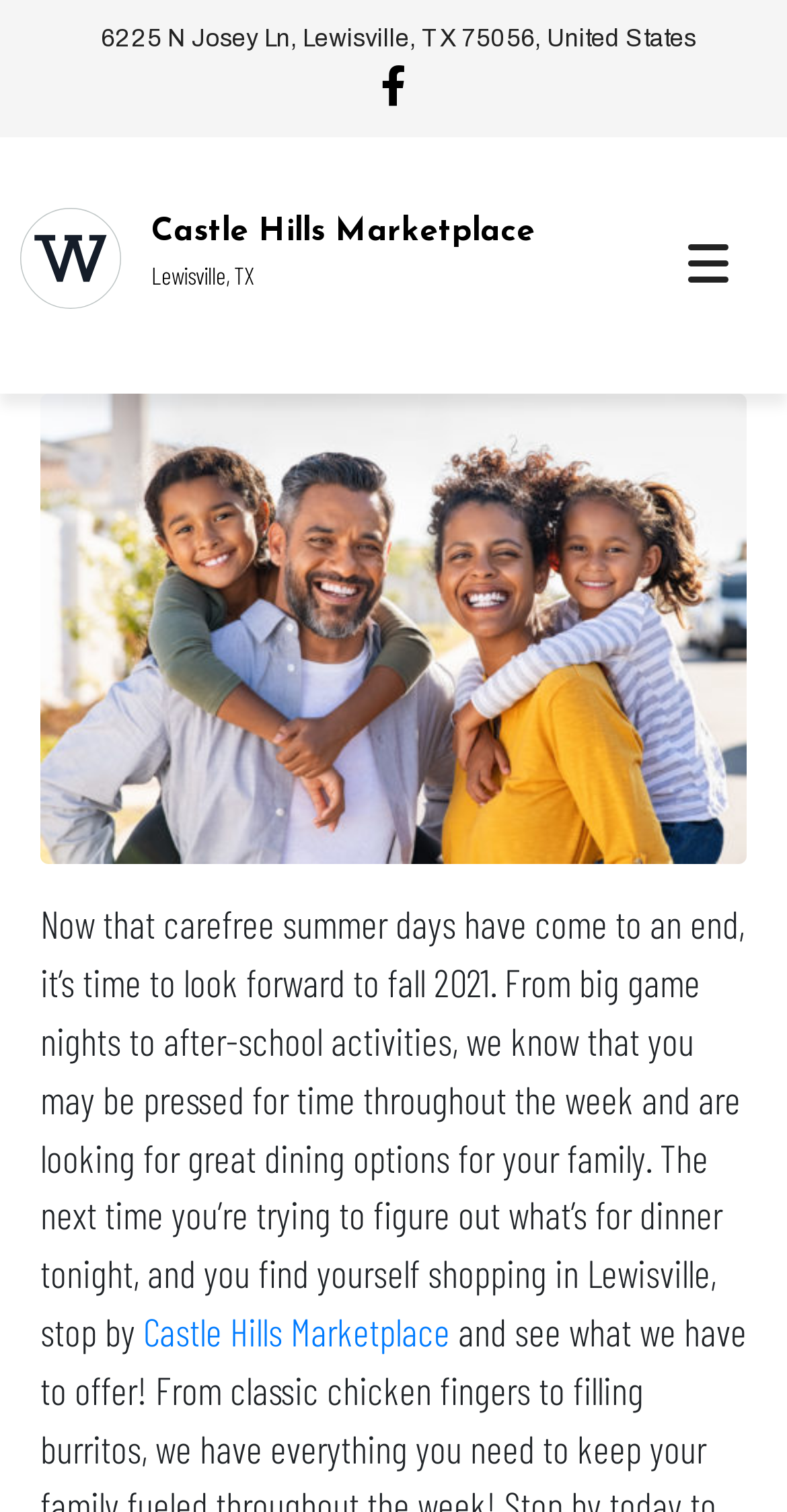Using the details in the image, give a detailed response to the question below:
What is the city where Castle Hills Marketplace is located?

I found the city by looking at the StaticText element with the bounding box coordinates [0.192, 0.172, 0.323, 0.191], which contains the text 'Lewisville, TX'.